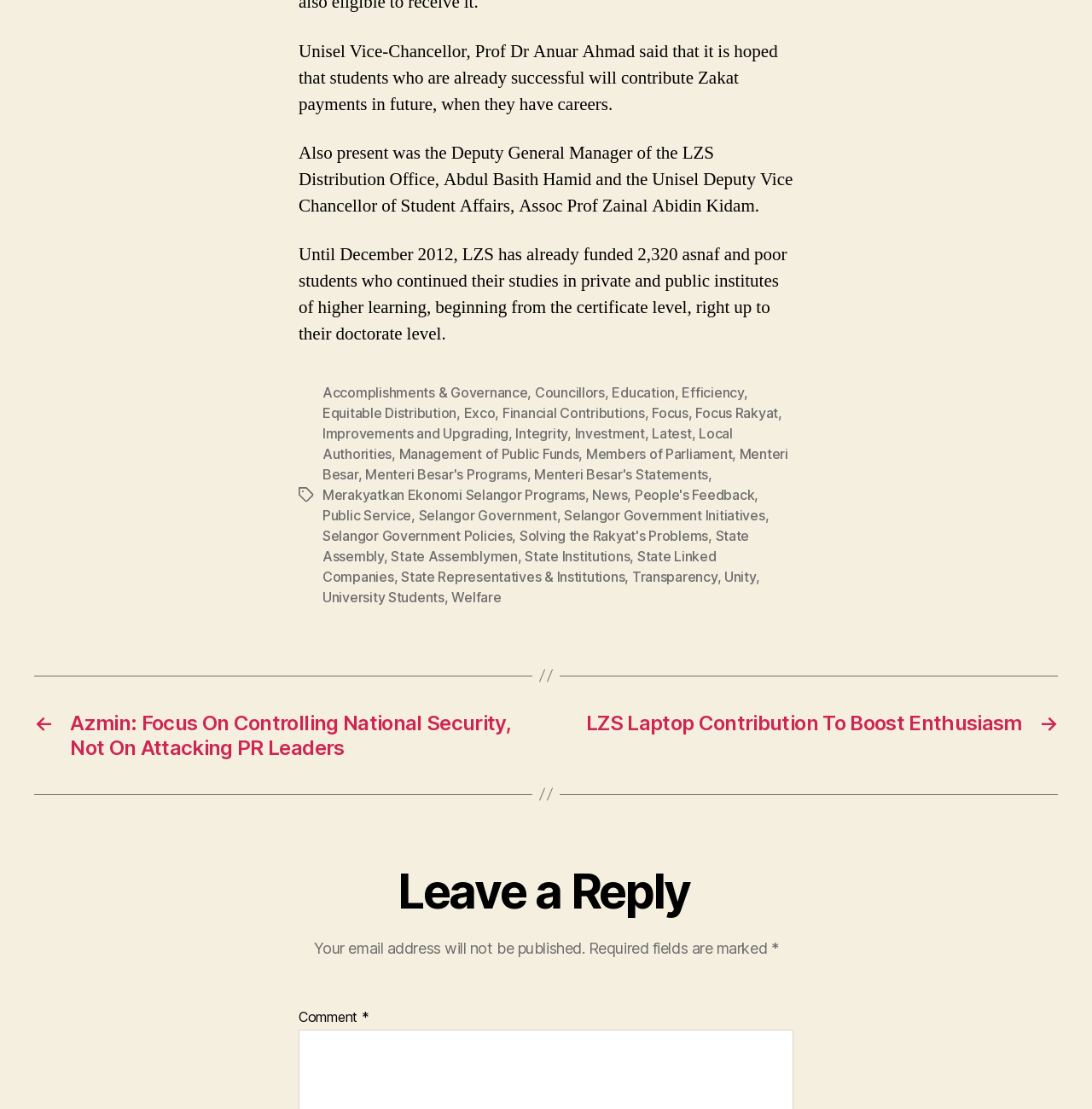Find the bounding box coordinates for the area that must be clicked to perform this action: "Click on 'Post'".

[0.031, 0.609, 0.969, 0.717]